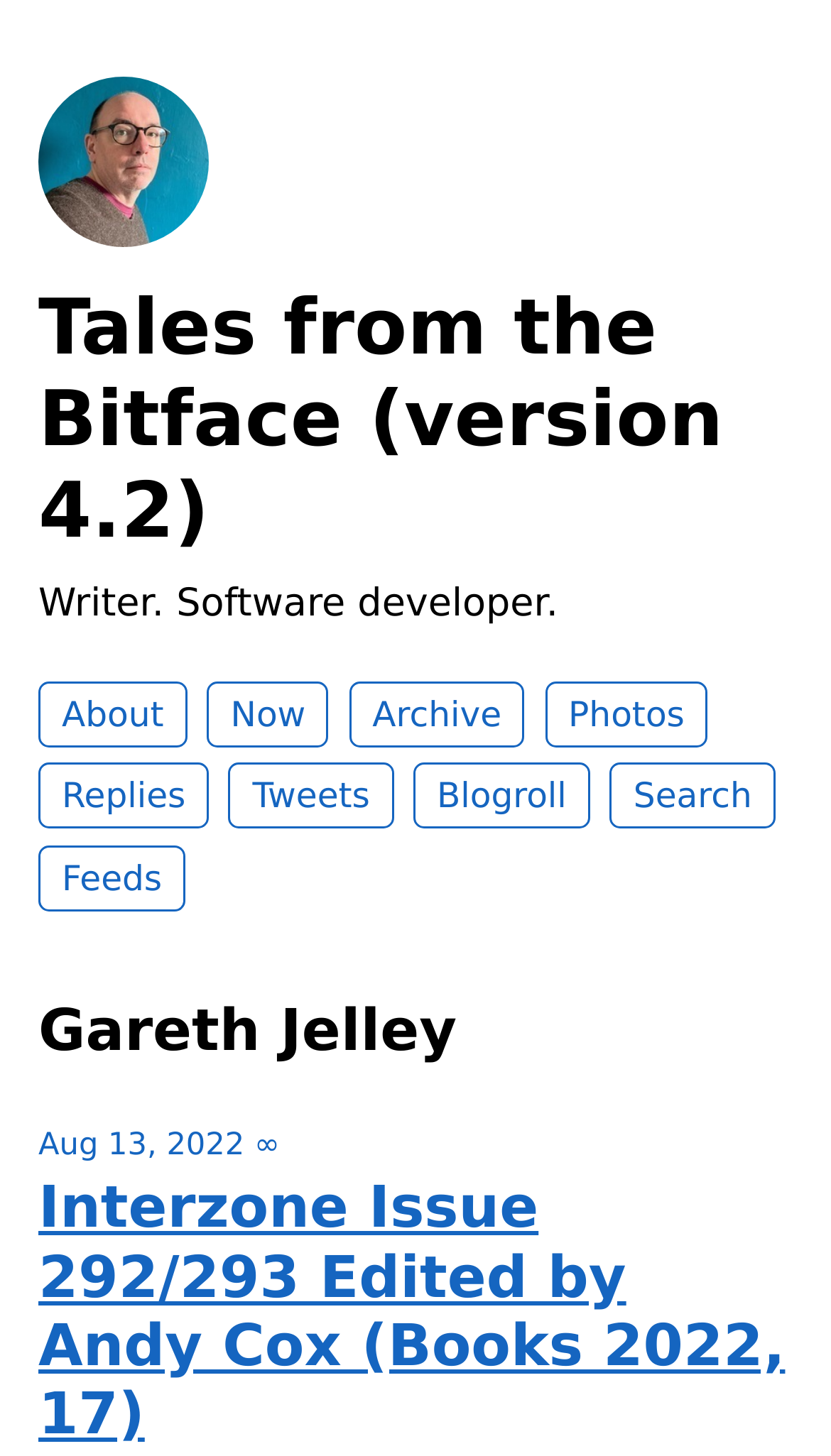Determine the bounding box coordinates for the element that should be clicked to follow this instruction: "view profile". The coordinates should be given as four float numbers between 0 and 1, in the format [left, top, right, bottom].

[0.046, 0.146, 0.251, 0.177]